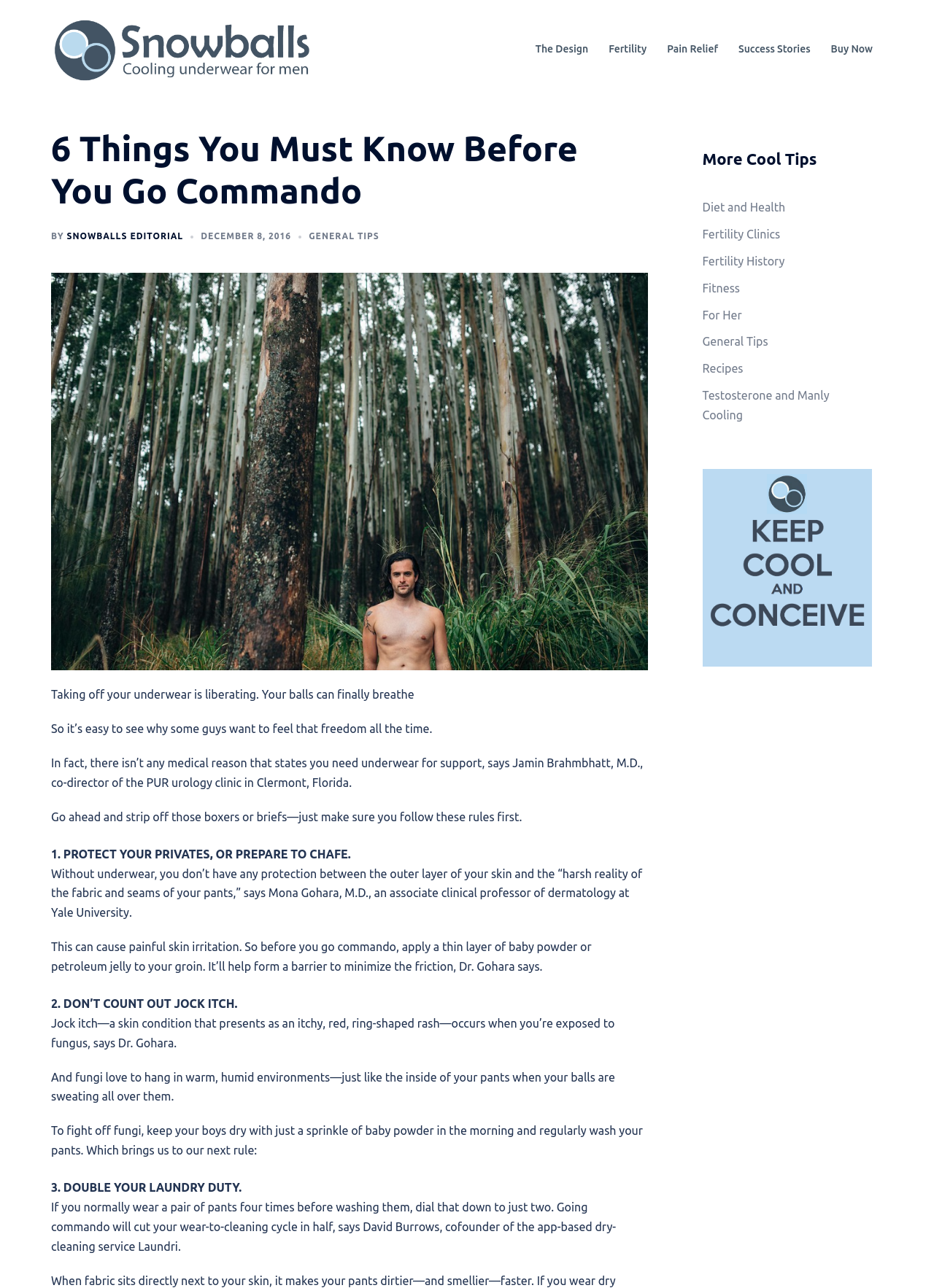Determine the bounding box coordinates for the clickable element to execute this instruction: "Read the 'Success Stories'". Provide the coordinates as four float numbers between 0 and 1, i.e., [left, top, right, bottom].

[0.791, 0.032, 0.868, 0.045]